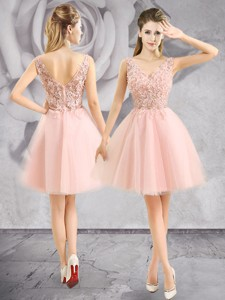Answer the question below using just one word or a short phrase: 
What type of fabric is the skirt made of?

Soft tulle